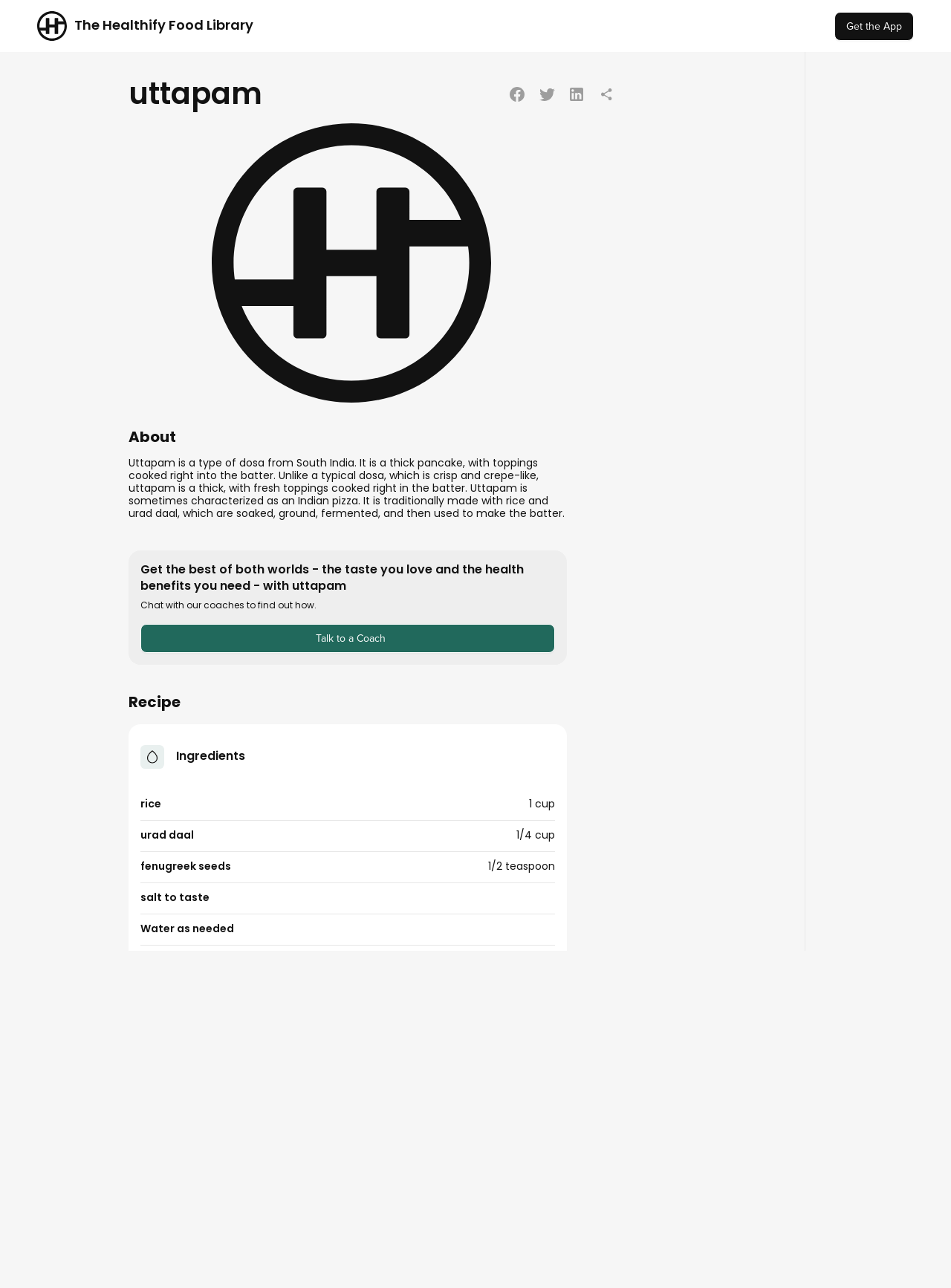Answer this question using a single word or a brief phrase:
What is the benefit of uttapam?

Health benefits